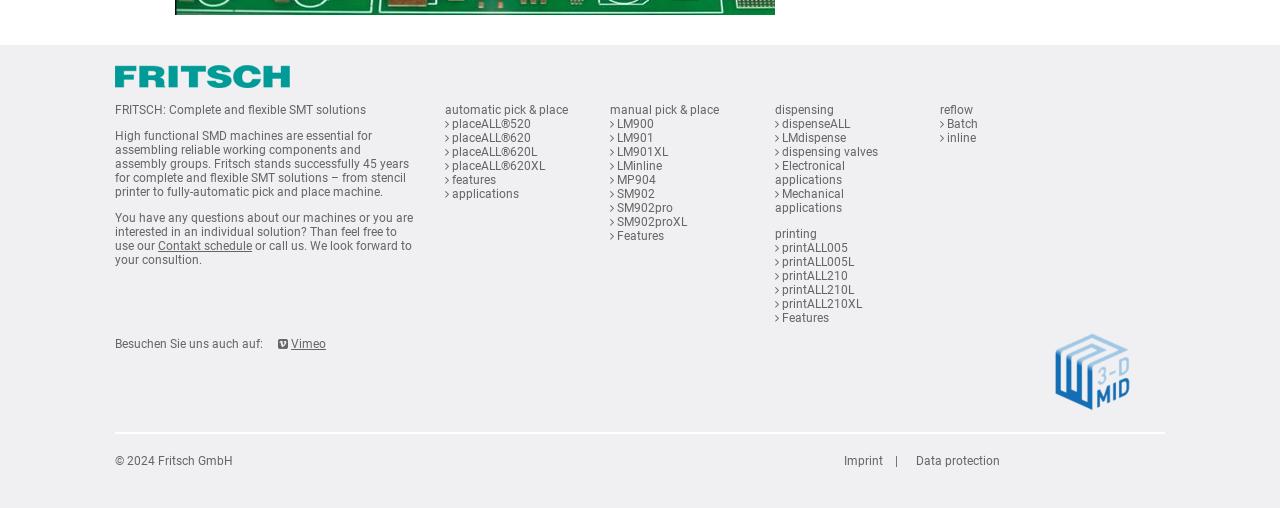Specify the bounding box coordinates of the region I need to click to perform the following instruction: "Click on the 'placeALL 520' link". The coordinates must be four float numbers in the range of 0 to 1, i.e., [left, top, right, bottom].

[0.353, 0.231, 0.415, 0.258]